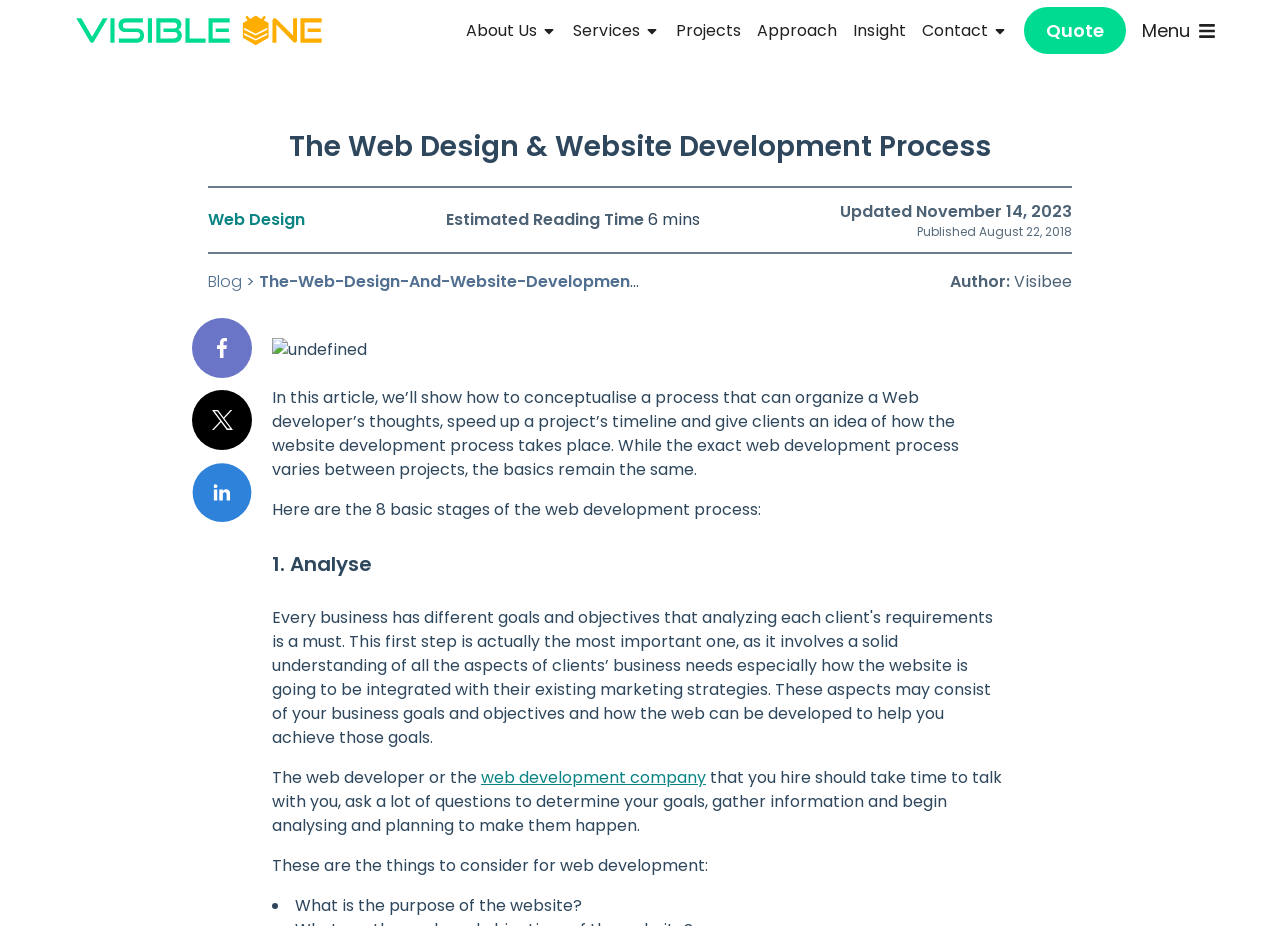Locate the bounding box coordinates of the segment that needs to be clicked to meet this instruction: "Click facebook icon".

[0.15, 0.343, 0.197, 0.408]